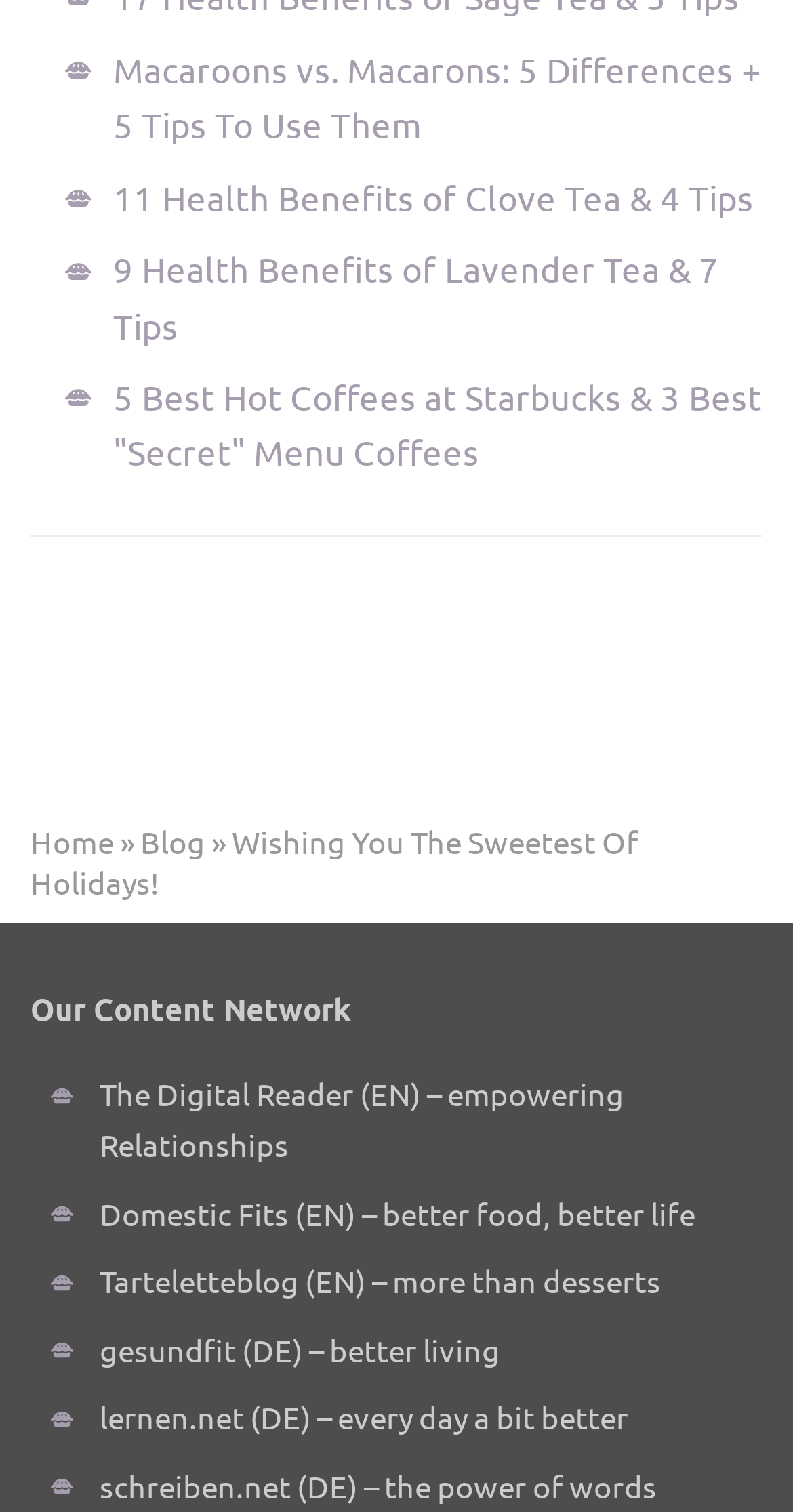Locate the bounding box coordinates of the element that should be clicked to execute the following instruction: "Visit the 'The Digital Reader' website".

[0.126, 0.711, 0.446, 0.736]